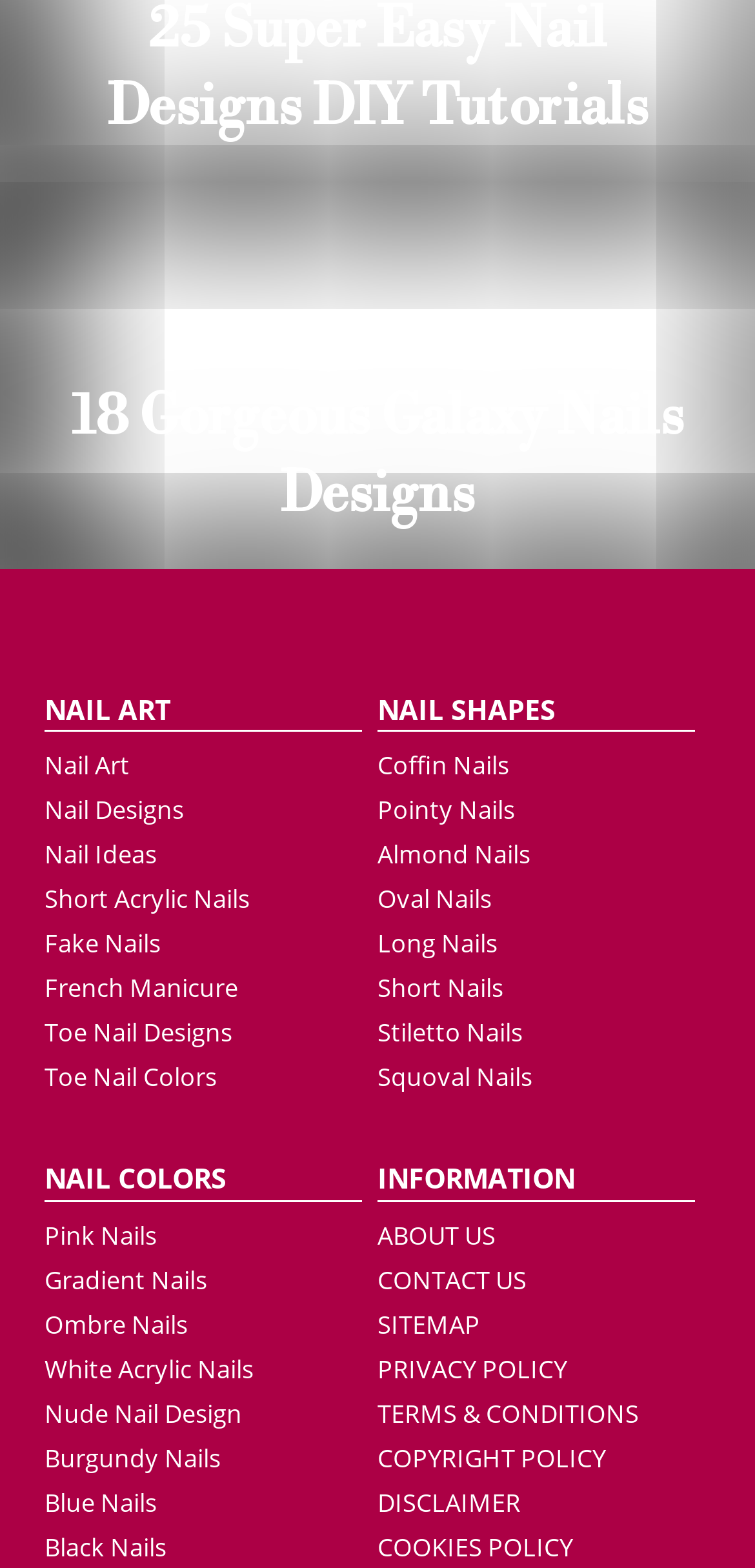Can you provide the bounding box coordinates for the element that should be clicked to implement the instruction: "Read PRIVACY POLICY"?

[0.5, 0.862, 0.751, 0.884]